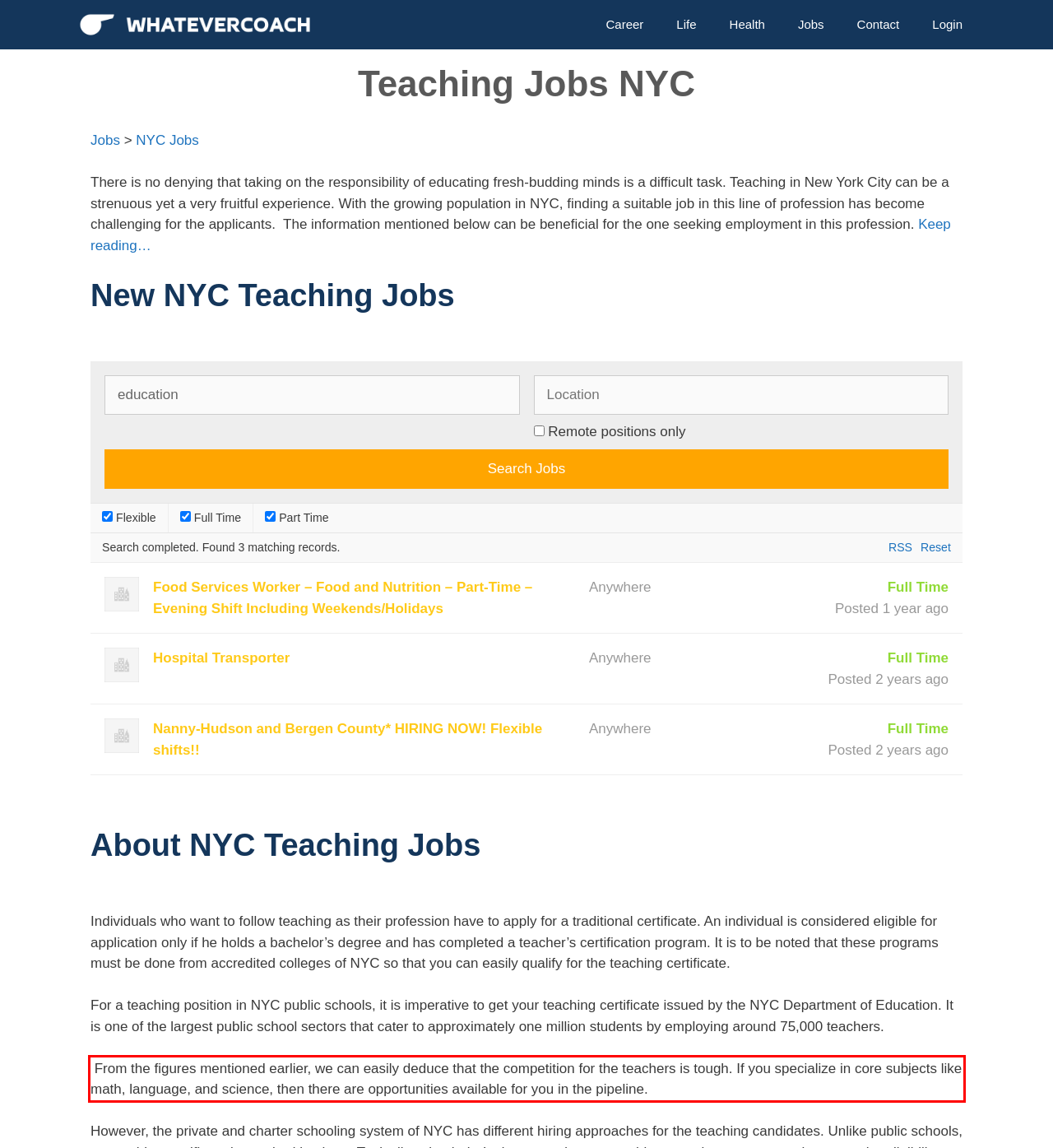Examine the screenshot of the webpage, locate the red bounding box, and generate the text contained within it.

From the figures mentioned earlier, we can easily deduce that the competition for the teachers is tough. If you specialize in core subjects like math, language, and science, then there are opportunities available for you in the pipeline.